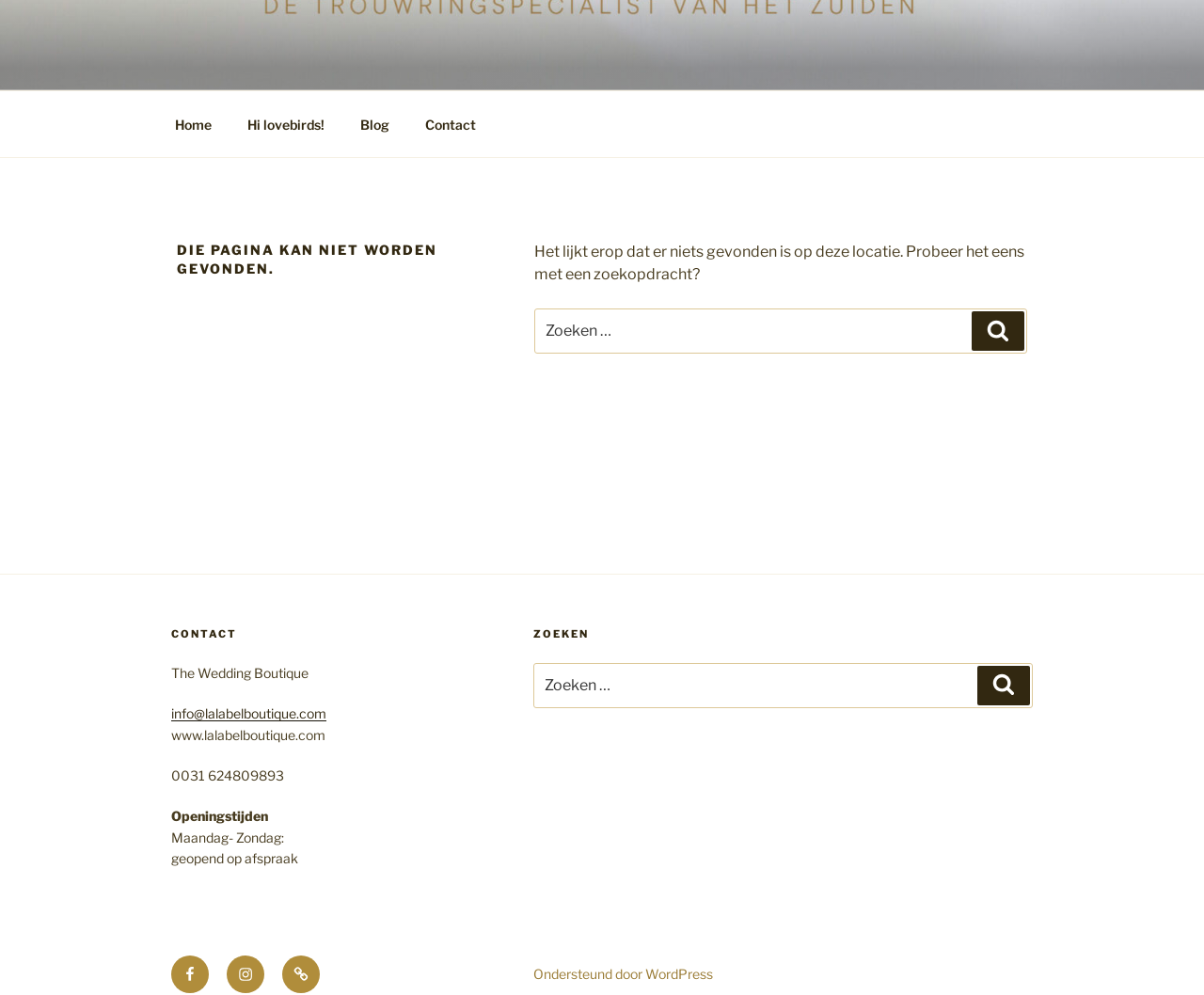Locate and extract the headline of this webpage.

DIE PAGINA KAN NIET WORDEN GEVONDEN.